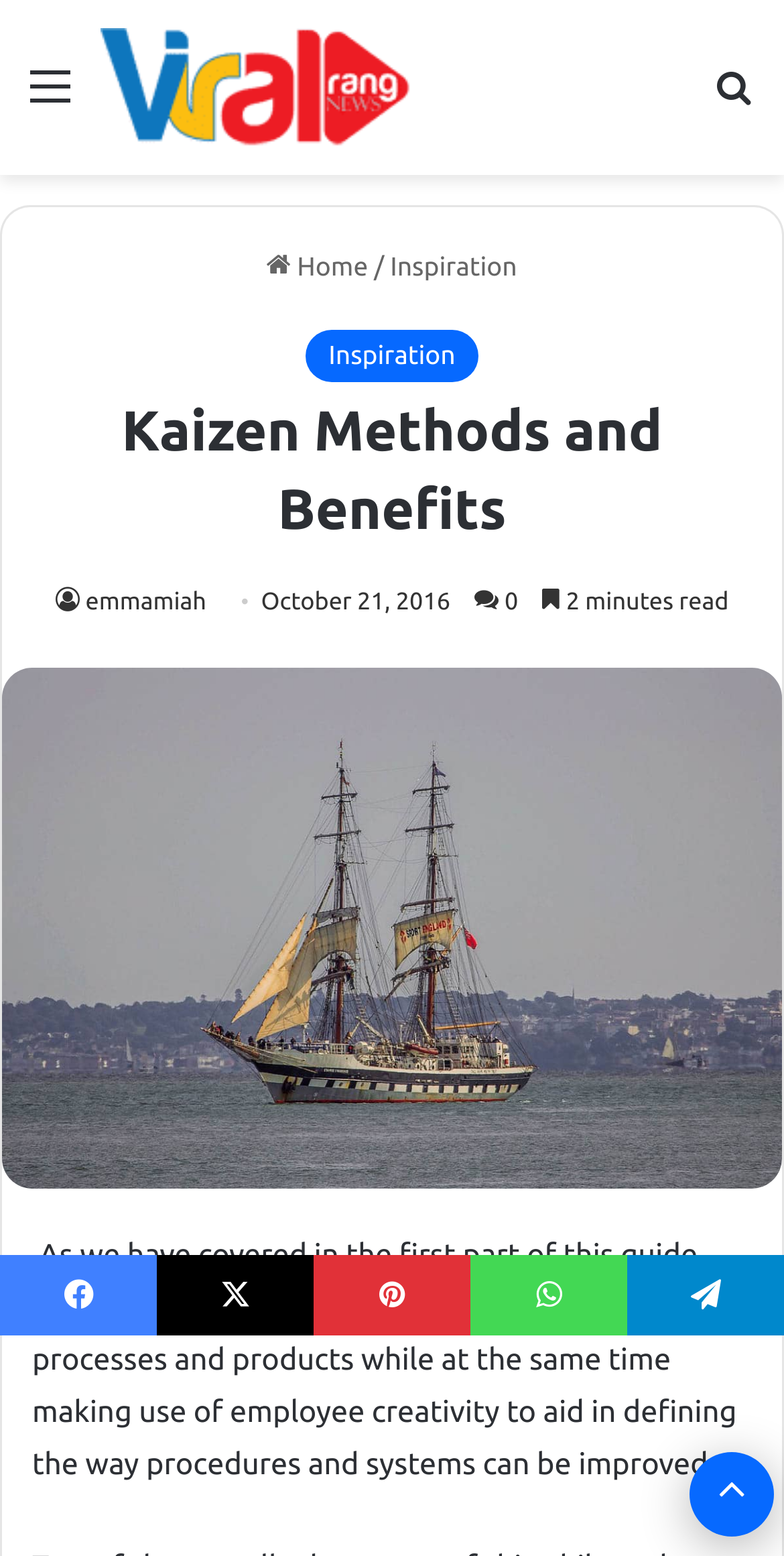Please provide a brief answer to the question using only one word or phrase: 
How many social media links are there?

5